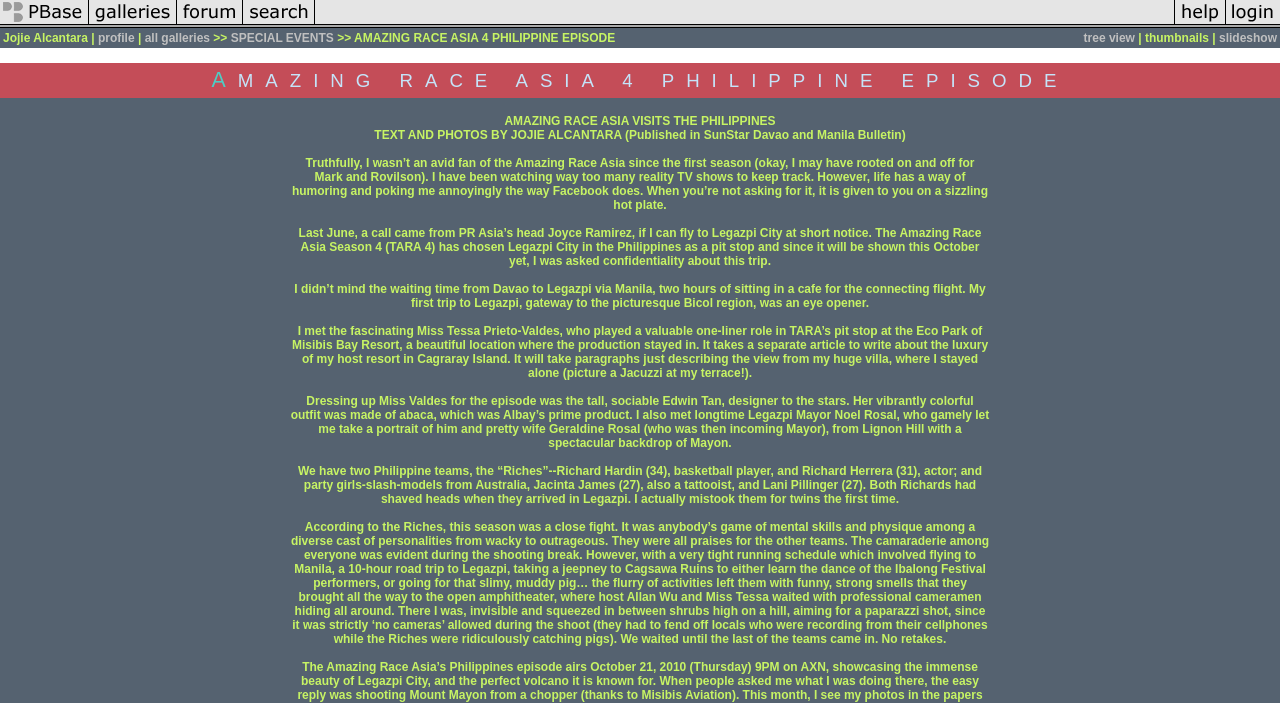Offer an extensive depiction of the webpage and its key elements.

This webpage is a photo gallery dedicated to the Amazing Race Asia 4 Philippine Episode, created by Jojie Alcantara. At the top, there is a navigation bar with several links, including "photo sharing and upload", "picture albums", "photo forums", "search pictures", "popular photos", "photography help", and "login". Each link has an accompanying image.

Below the navigation bar, there is a section with the title "AMAZING RACE ASIA 4 PHILIPPINE EPISODE" in a large font. Underneath the title, there is a paragraph of text that reads "AMAZING RACE ASIA VISITS THE PHILIPPINES". 

To the right of the title, there are three links: "tree view", "thumbnails", and "slideshow". 

The main content of the webpage is a series of paragraphs written by Jojie Alcantara, describing his experience covering the Amazing Race Asia 4 in Legazpi City, Philippines. The text is accompanied by no images, but the paragraphs are separated by a small gap, making it easy to read. The text describes the author's experience meeting the contestants, the production team, and local officials, as well as his impressions of the location and the challenges faced by the contestants.

Overall, the webpage has a simple layout, with a focus on the text and navigation links. The use of images is limited to the navigation bar, and there are no images accompanying the main text.